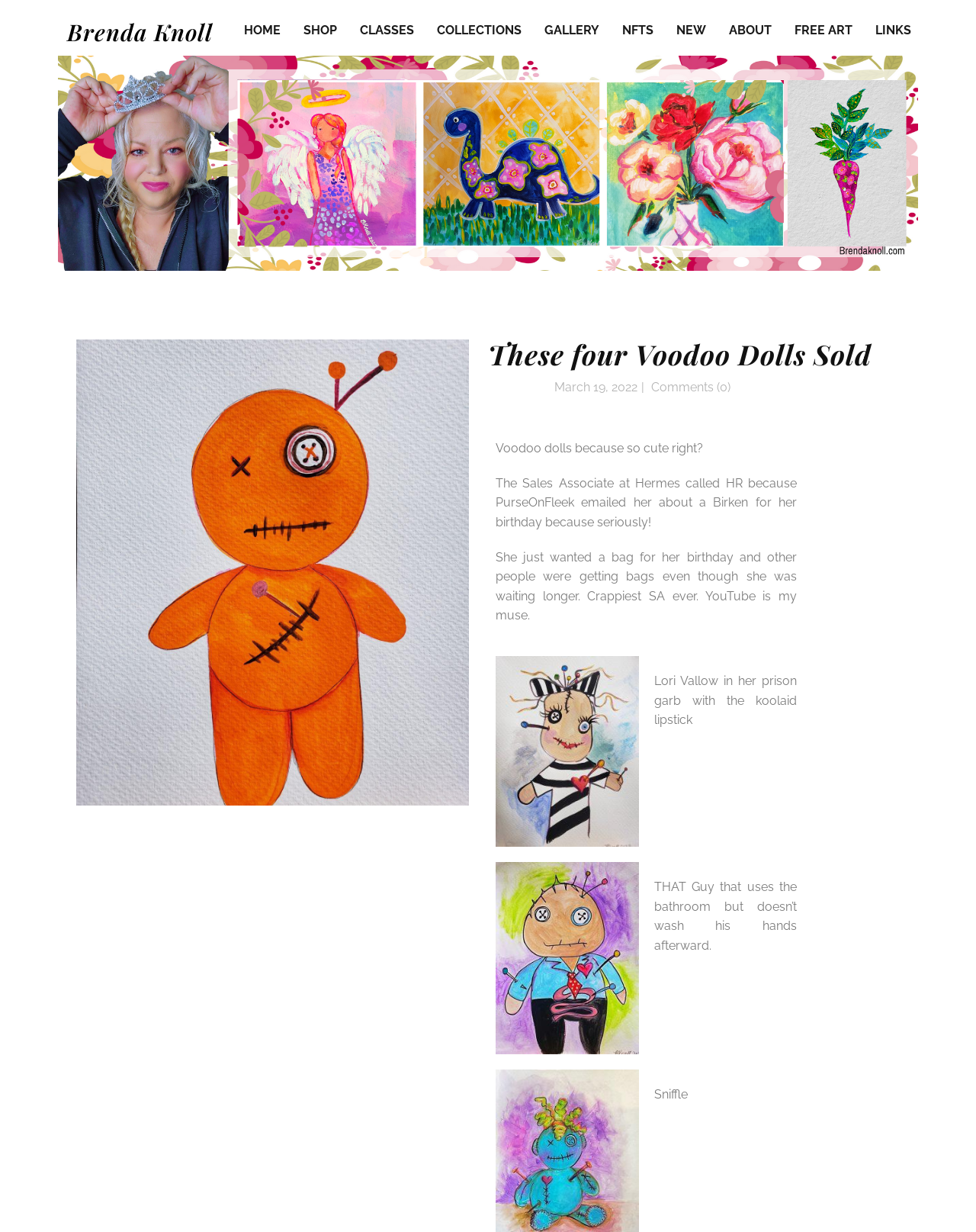How many comments are there on the webpage?
Based on the image, provide a one-word or brief-phrase response.

0